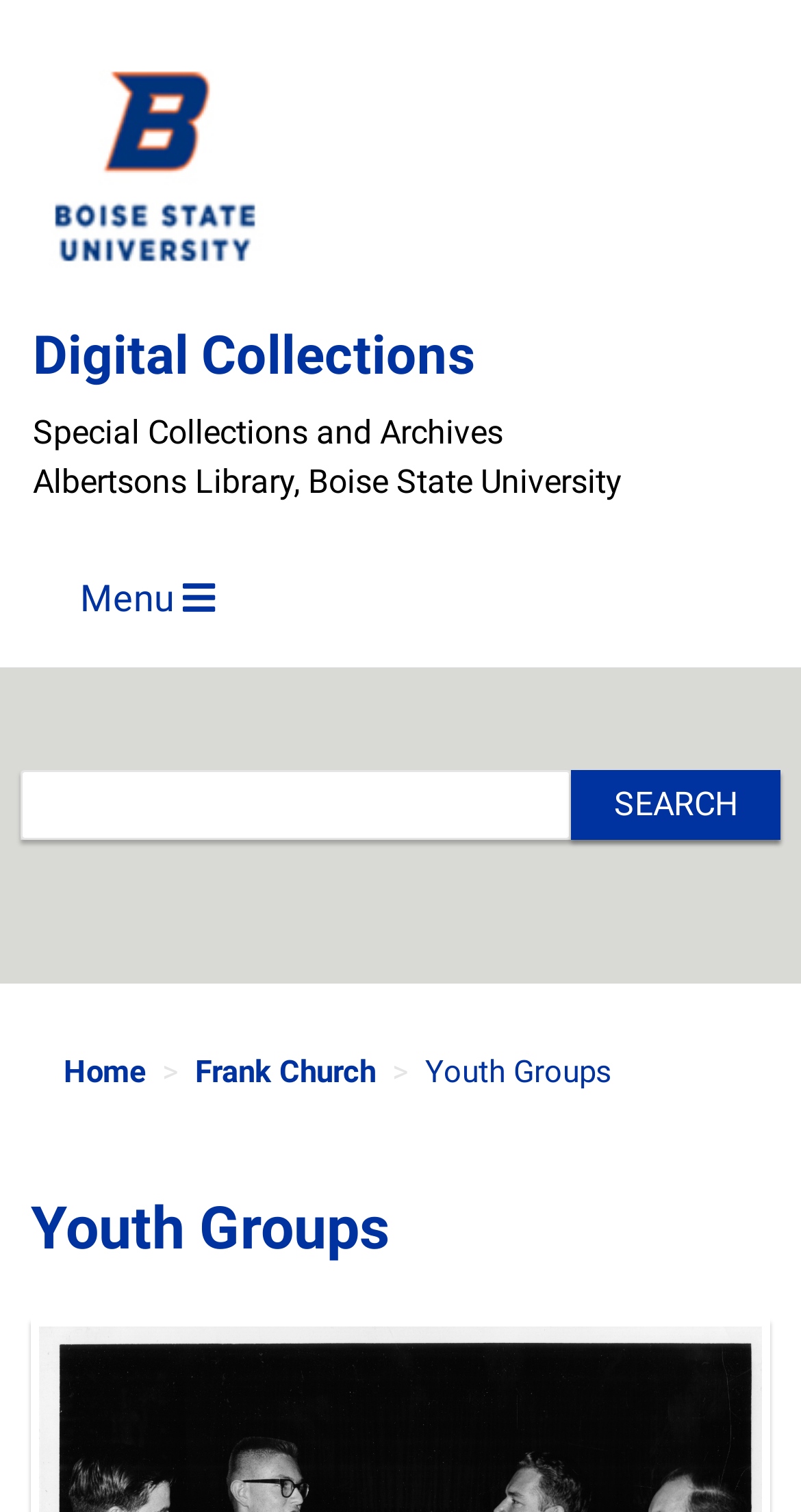What is the type of content displayed on the page?
Please provide a single word or phrase as your answer based on the image.

Image